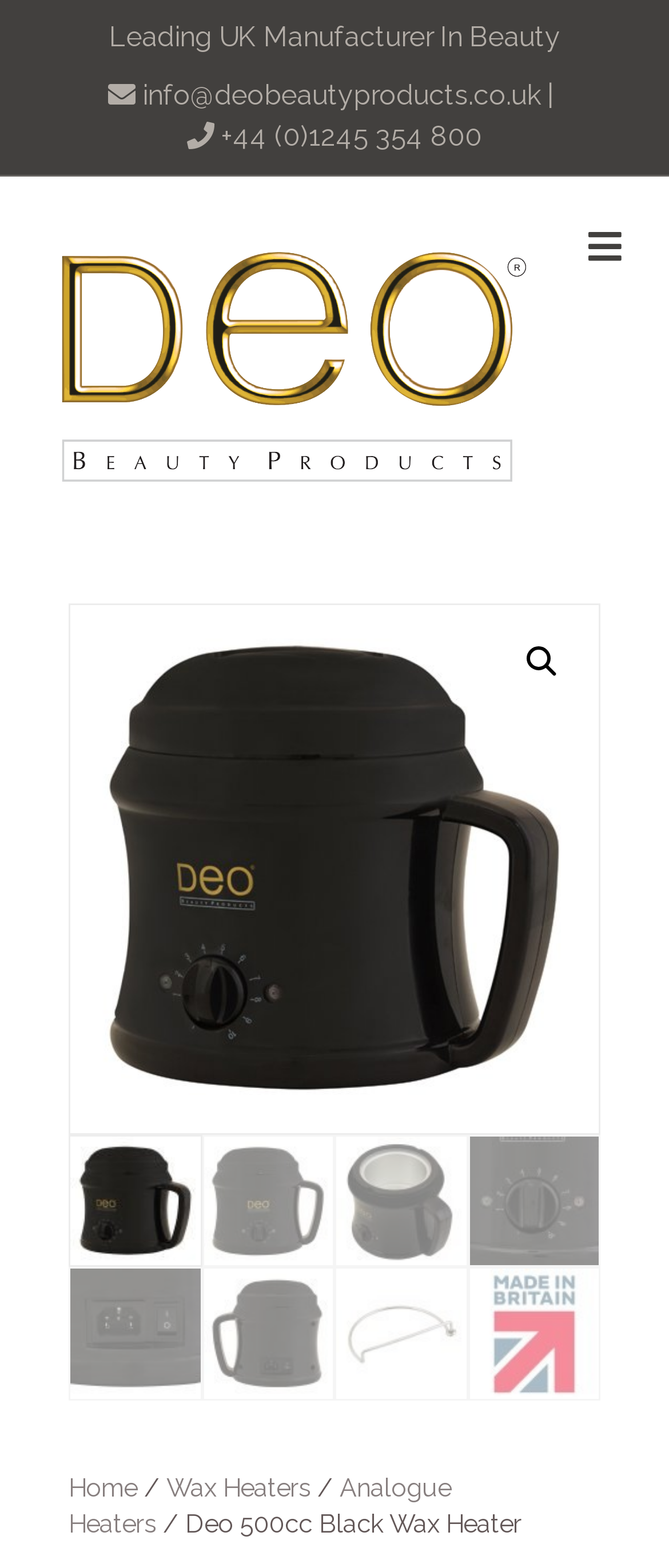Locate the bounding box coordinates for the element described below: "title="030452 side"". The coordinates must be four float values between 0 and 1, formatted as [left, top, right, bottom].

[0.103, 0.385, 0.897, 0.724]